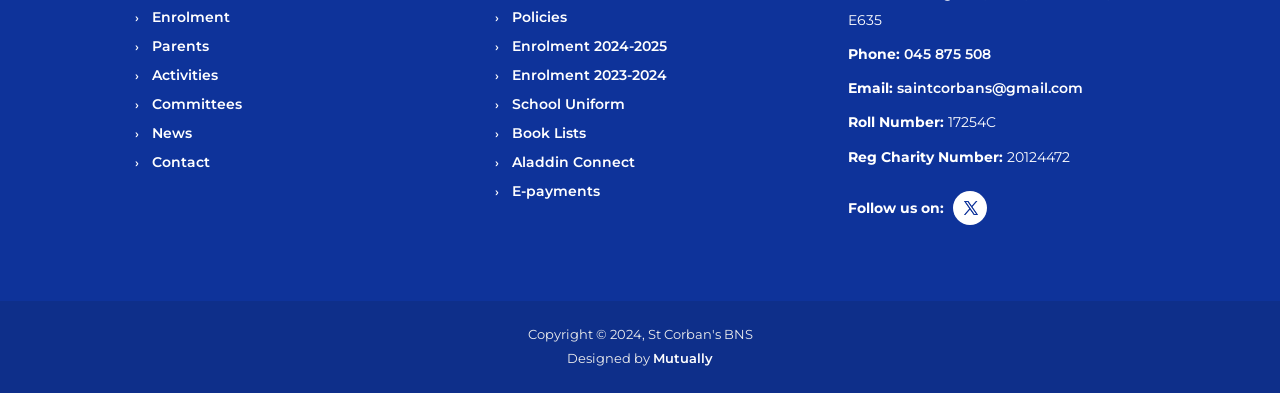Using the information shown in the image, answer the question with as much detail as possible: What is the charity number of the school?

I found the charity number by looking at the 'Reg Charity Number:' label and the corresponding static text next to it, which contains the charity number.